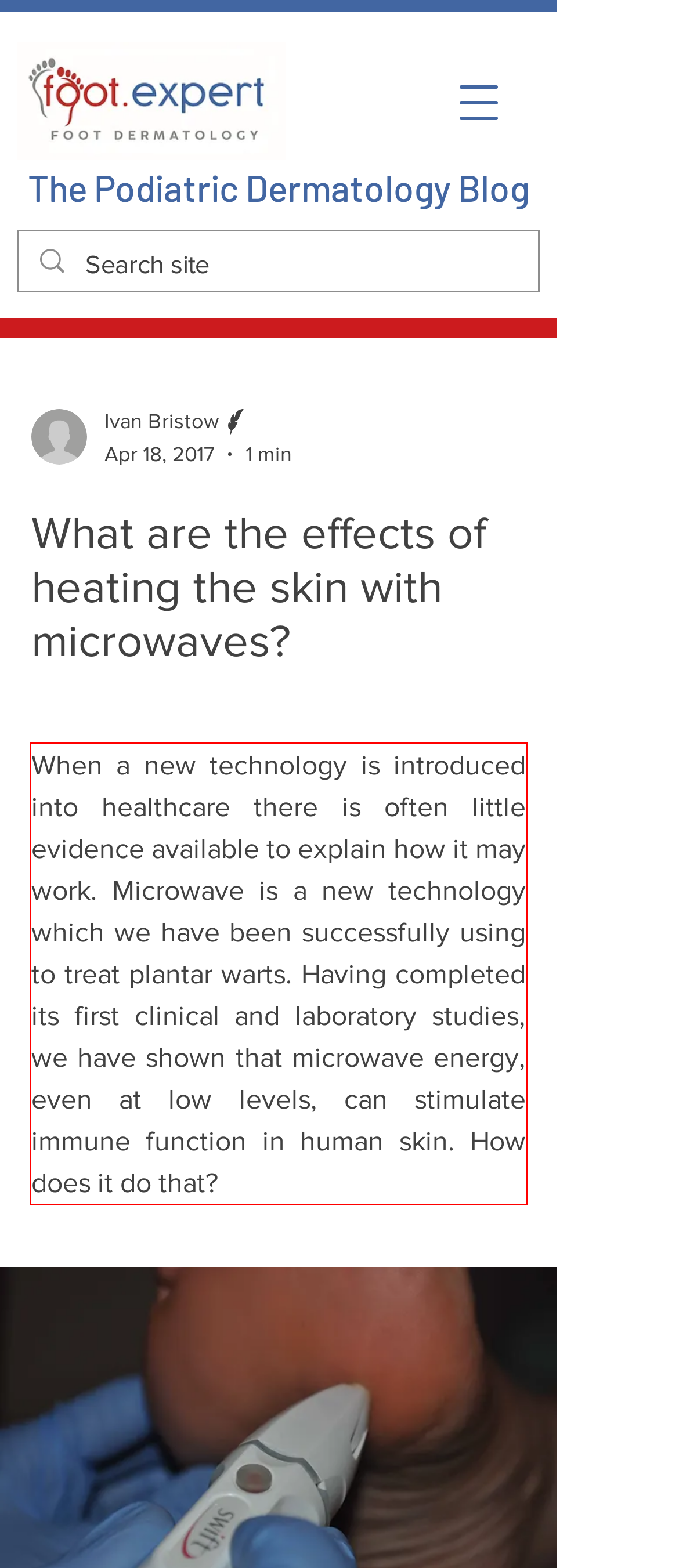Using the provided webpage screenshot, recognize the text content in the area marked by the red bounding box.

When a new technology is introduced into healthcare there is often little evidence available to explain how it may work. Microwave is a new technology which we have been successfully using to treat plantar warts. Having completed its first clinical and laboratory studies, we have shown that microwave energy, even at low levels, can stimulate immune function in human skin. How does it do that?